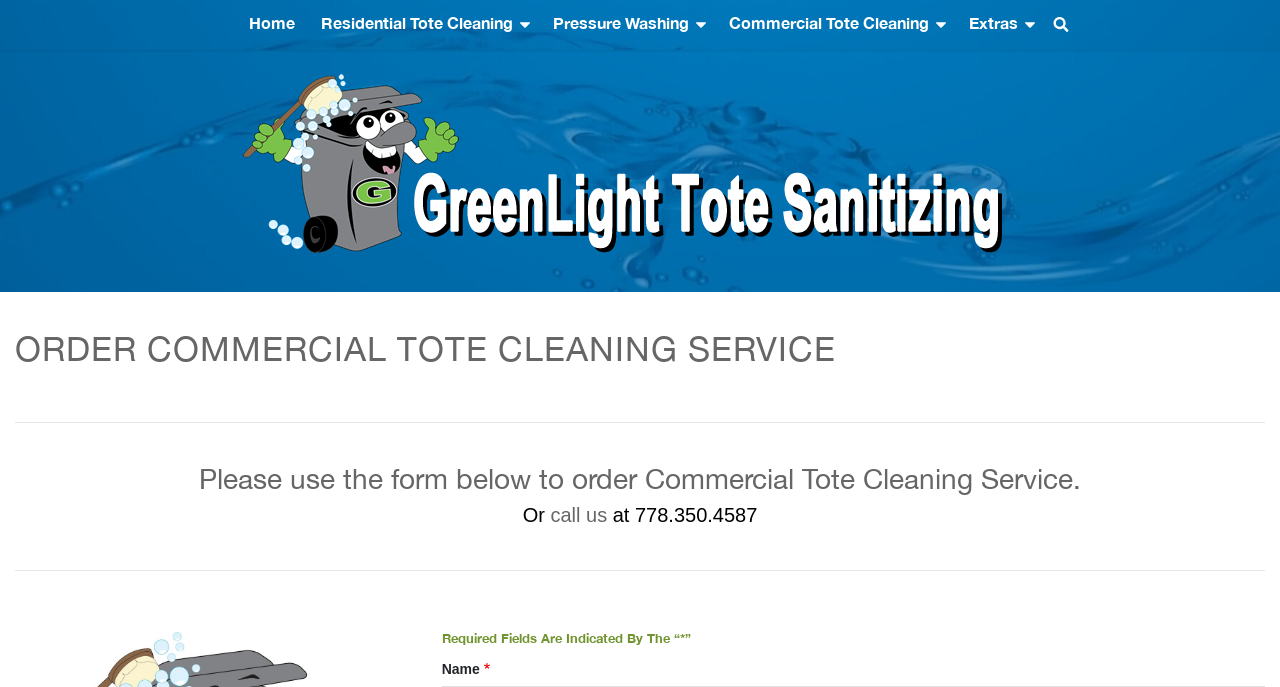Please find the bounding box coordinates of the element that you should click to achieve the following instruction: "Fill in the 'Name' field". The coordinates should be presented as four float numbers between 0 and 1: [left, top, right, bottom].

[0.345, 0.963, 0.375, 0.986]